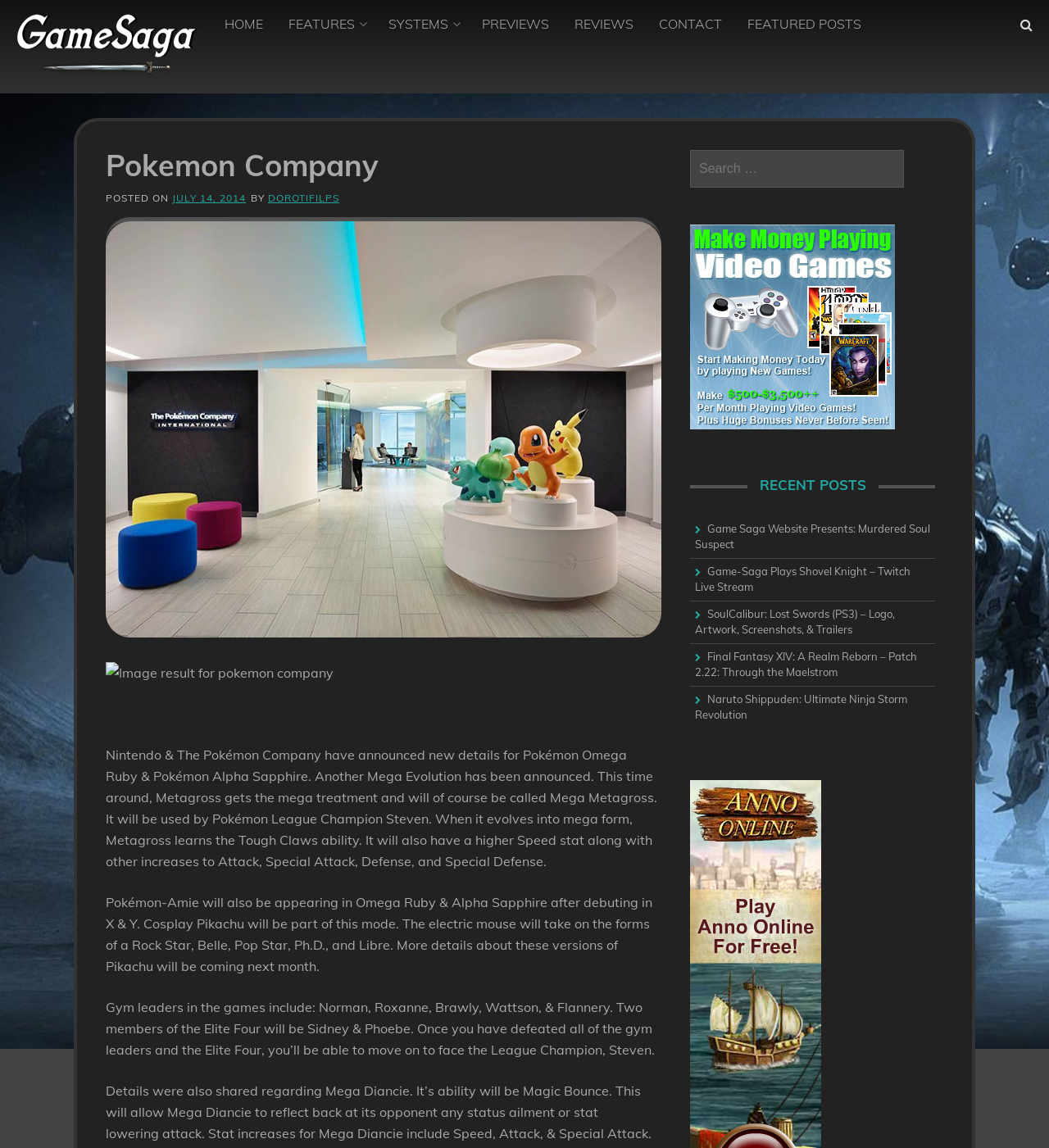What is the name of the Pokemon League Champion?
Use the image to give a comprehensive and detailed response to the question.

I found the answer by reading the main content of the webpage, where it mentions that Metagross will be used by 'Pokemon League Champion Steven'.